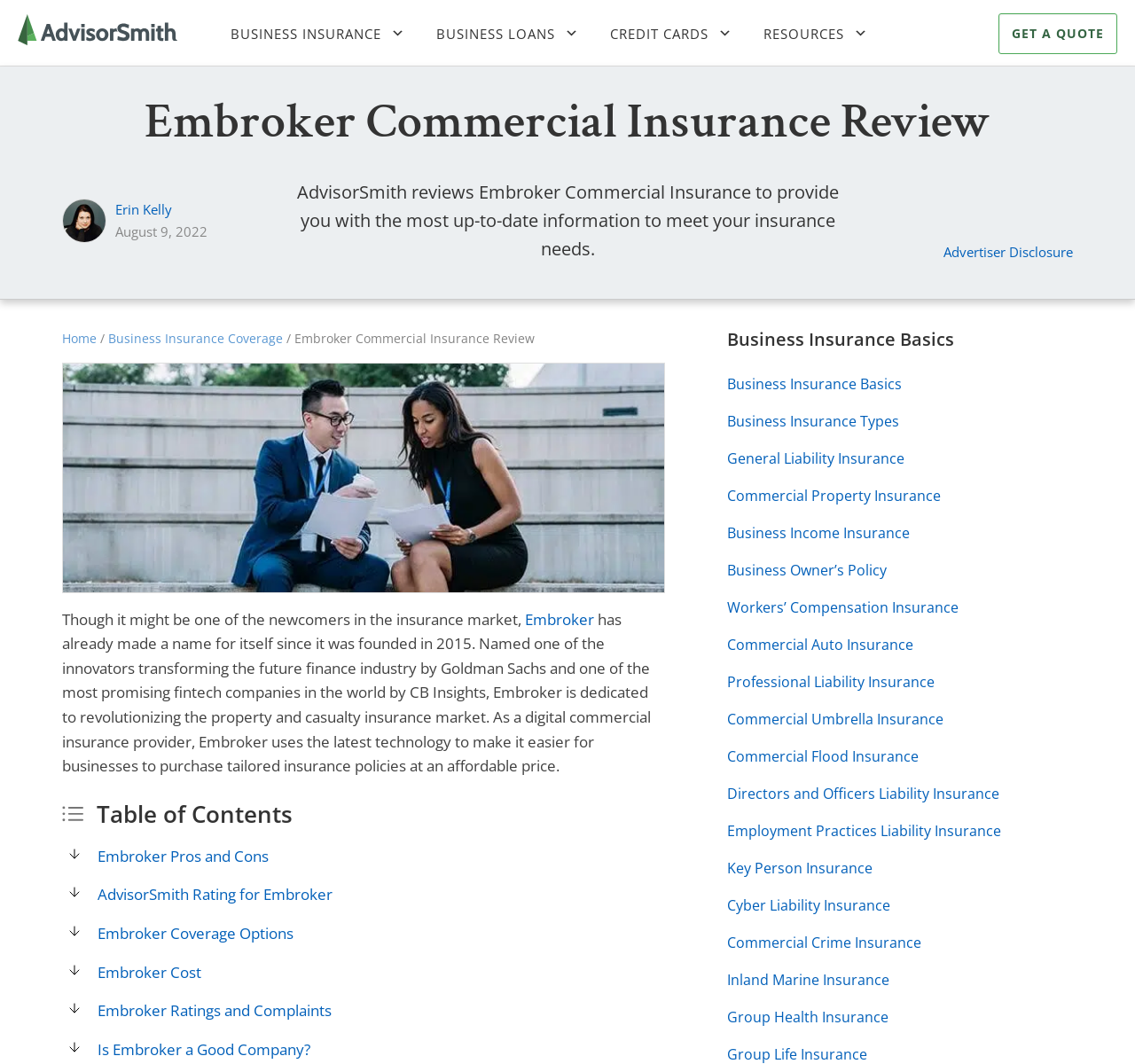Locate the primary heading on the webpage and return its text.

Embroker Commercial Insurance Review